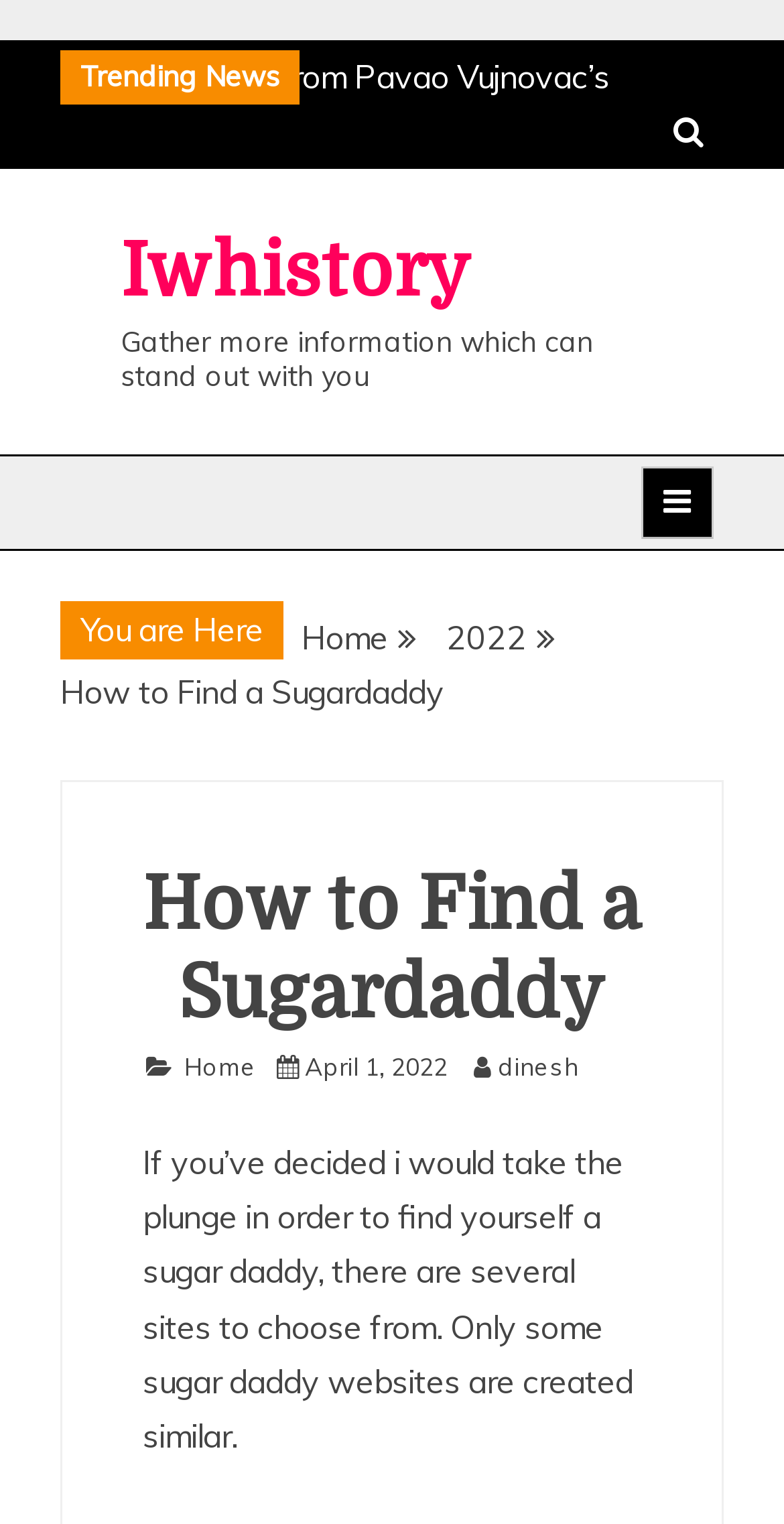Create a detailed summary of the webpage's content and design.

The webpage is about finding a sugardaddy, with the title "How to Find a Sugardaddy" at the top. On the top-left corner, there is a "Trending News" section. On the top-right corner, there is a search icon and a link to "Iwhistory". Below the title, there is a brief introduction that says "Gather more information which can stand out with you".

On the top-right side, there is a button to expand the primary menu. When expanded, it shows a "You are Here" section, followed by a breadcrumb navigation menu that includes links to "Home", "2022", and the current page "How to Find a Sugardaddy".

The main content of the webpage is divided into sections. The first section has a heading "How to Find a Sugardaddy" and includes links to "Home" and "April 1, 2022", as well as the author's name "dinesh". Below this section, there is a paragraph of text that discusses the process of finding a sugar daddy and the various websites available for this purpose.

Overall, the webpage has a simple layout with a clear hierarchy of sections and a focus on providing information about finding a sugardaddy.